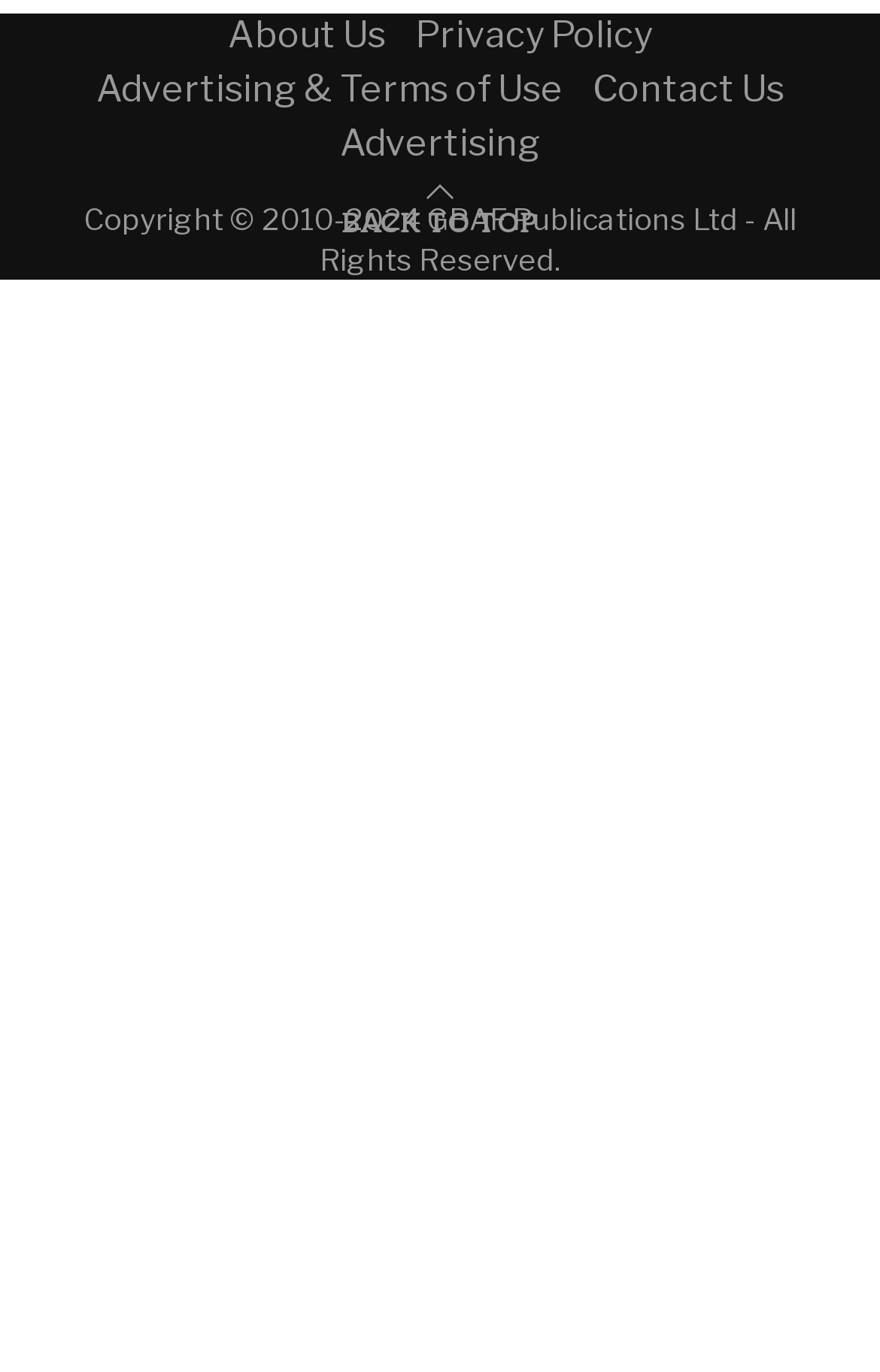How many links are present in the footer section?
Refer to the image and provide a detailed answer to the question.

The footer section contains five links: 'About Us', 'Privacy Policy', 'Advertising & Terms of Use', 'Contact Us', and 'Advertising'.